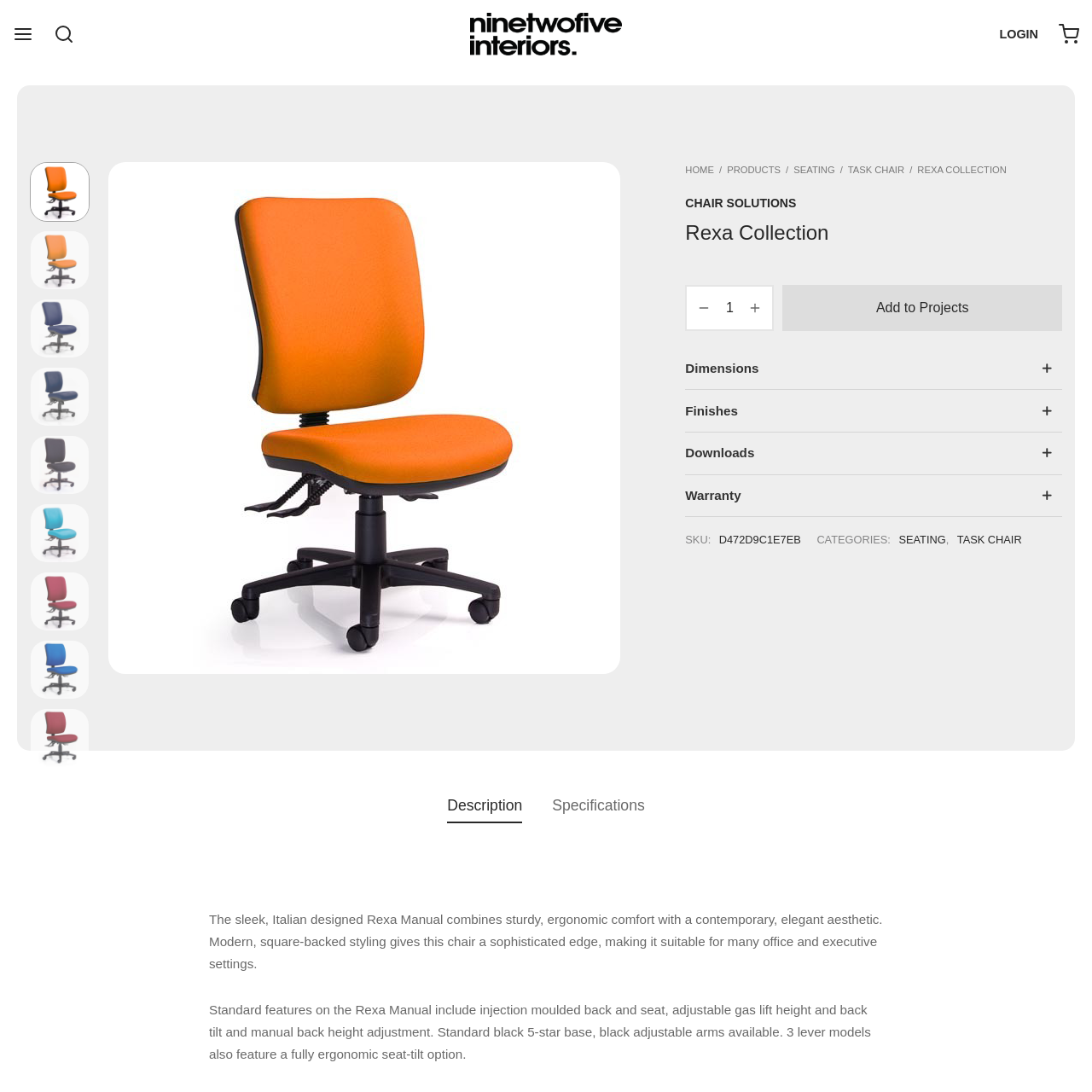Thoroughly describe the scene within the red-bordered area of the image.

The image represents the sleek and modern logo associated with the Rexa Collection by Ninetwofive Interiors. Characterized by a minimalist design, this logo embodies sophistication and elegance, reflecting the collection's contemporary aesthetic. Positioned prominently, it serves as a visual anchor on the webpage, inviting visitors to explore stylish office and executive seating solutions. The Rexa Collection is noted for its ergonomic features and modern appeal, making it a favored choice in various professional settings.